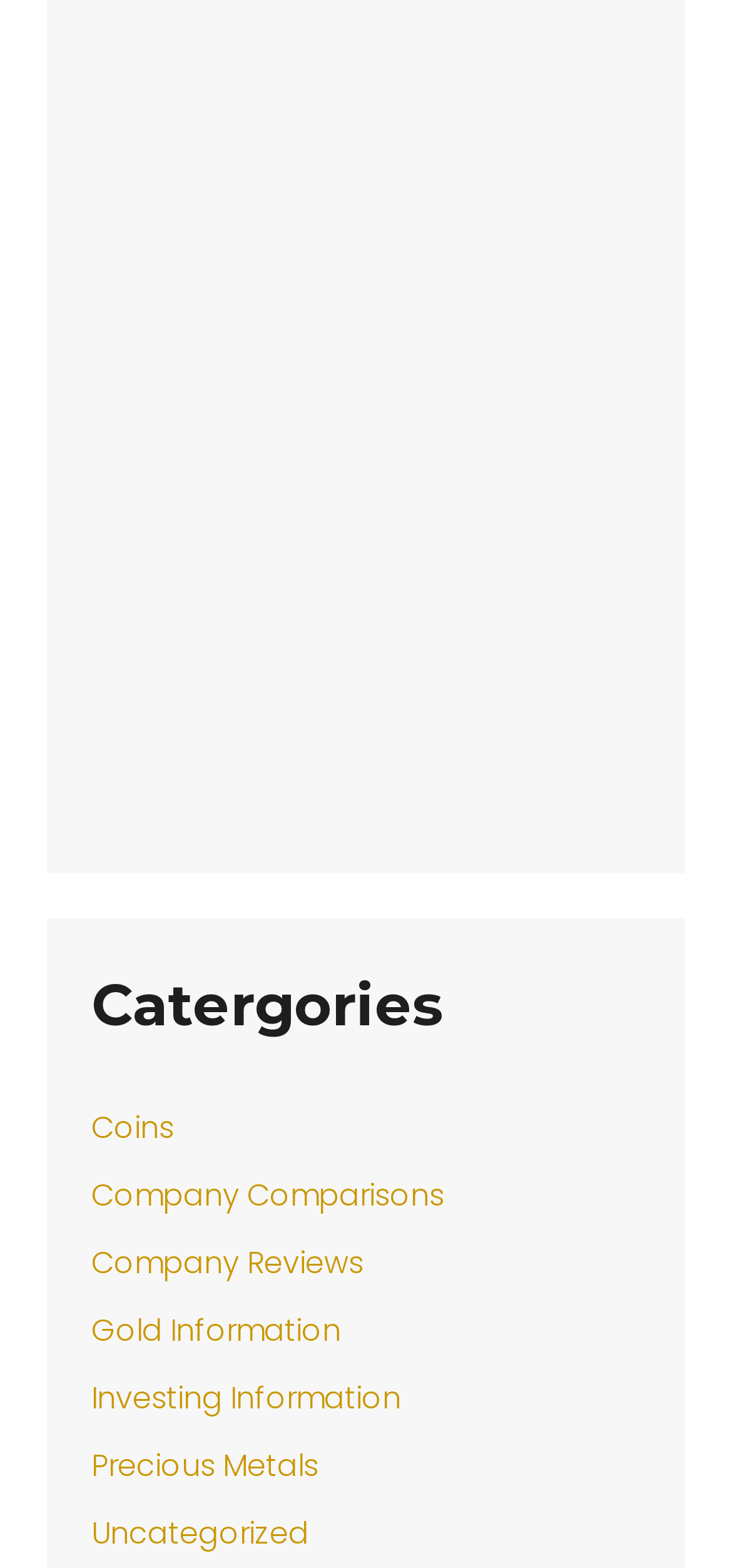Specify the bounding box coordinates of the area to click in order to follow the given instruction: "go to coins category."

[0.125, 0.705, 0.238, 0.733]